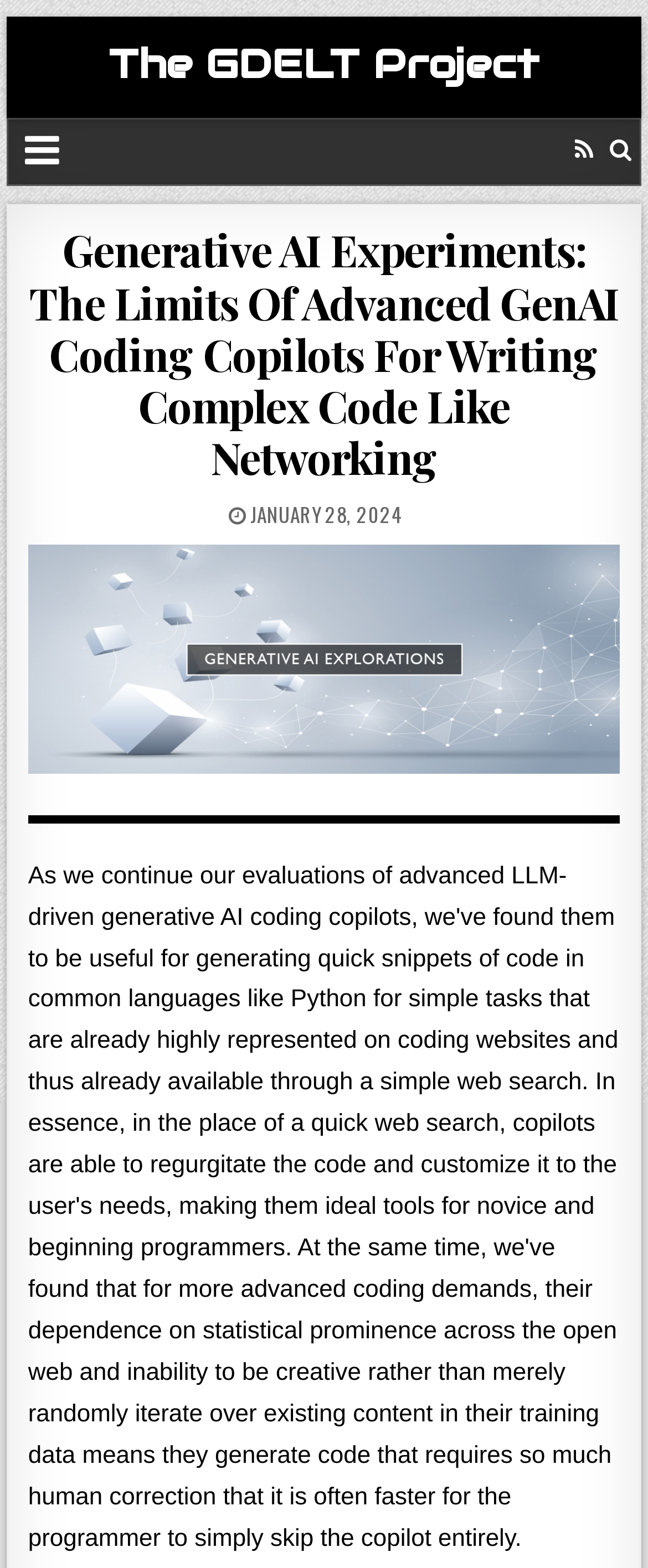Is there a permanent link to the post?
Refer to the image and give a detailed answer to the question.

The presence of a permanent link to the post can be determined by the link element with bounding box coordinates [0.043, 0.348, 0.957, 0.509] and the text 'Permanent Link to...' within it.